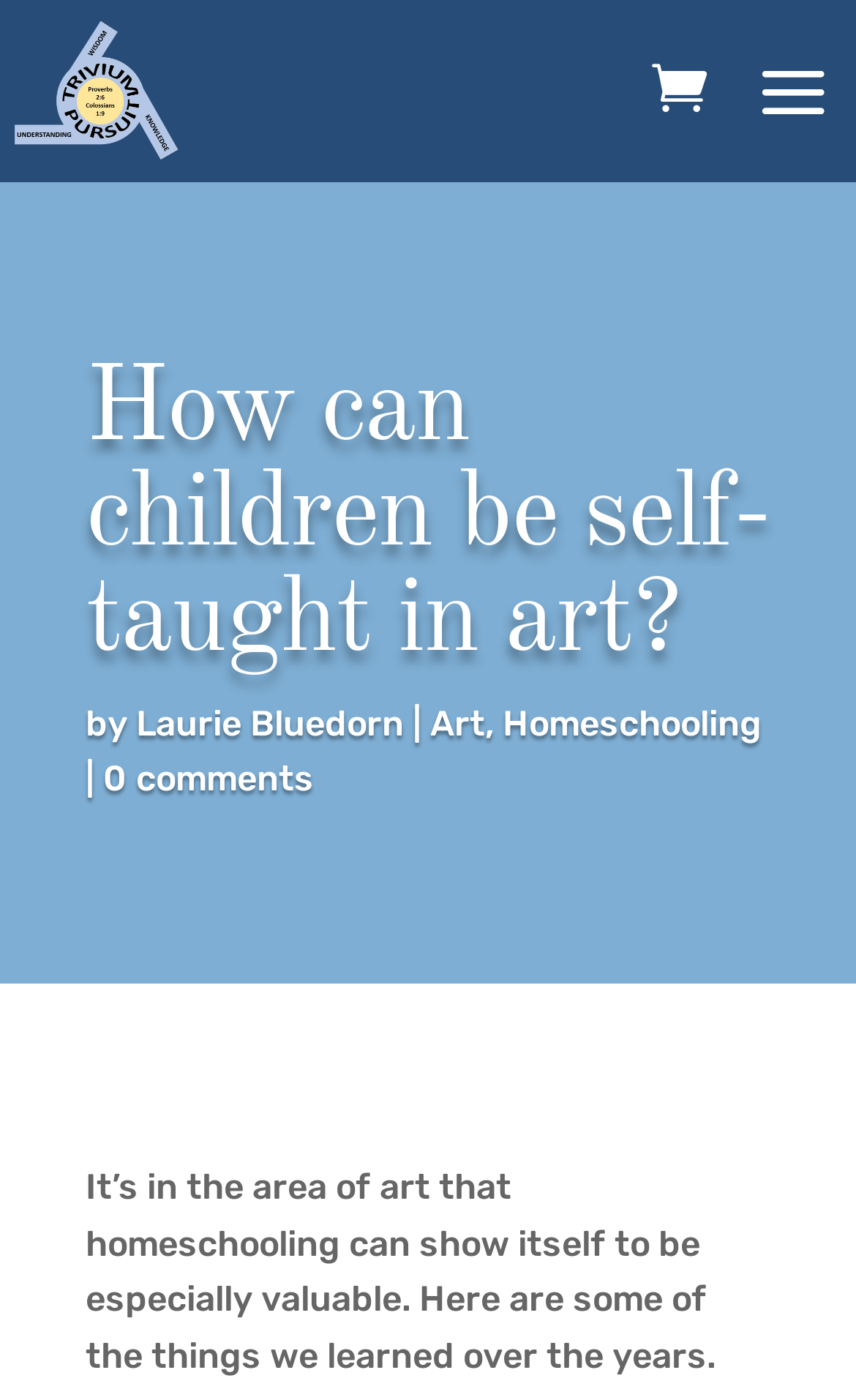Please analyze the image and provide a thorough answer to the question:
What is the main topic of the article?

The main topic can be inferred from the main heading 'How can children be self-taught in art?' and the context of the article, which discusses the value of homeschooling in the area of art.